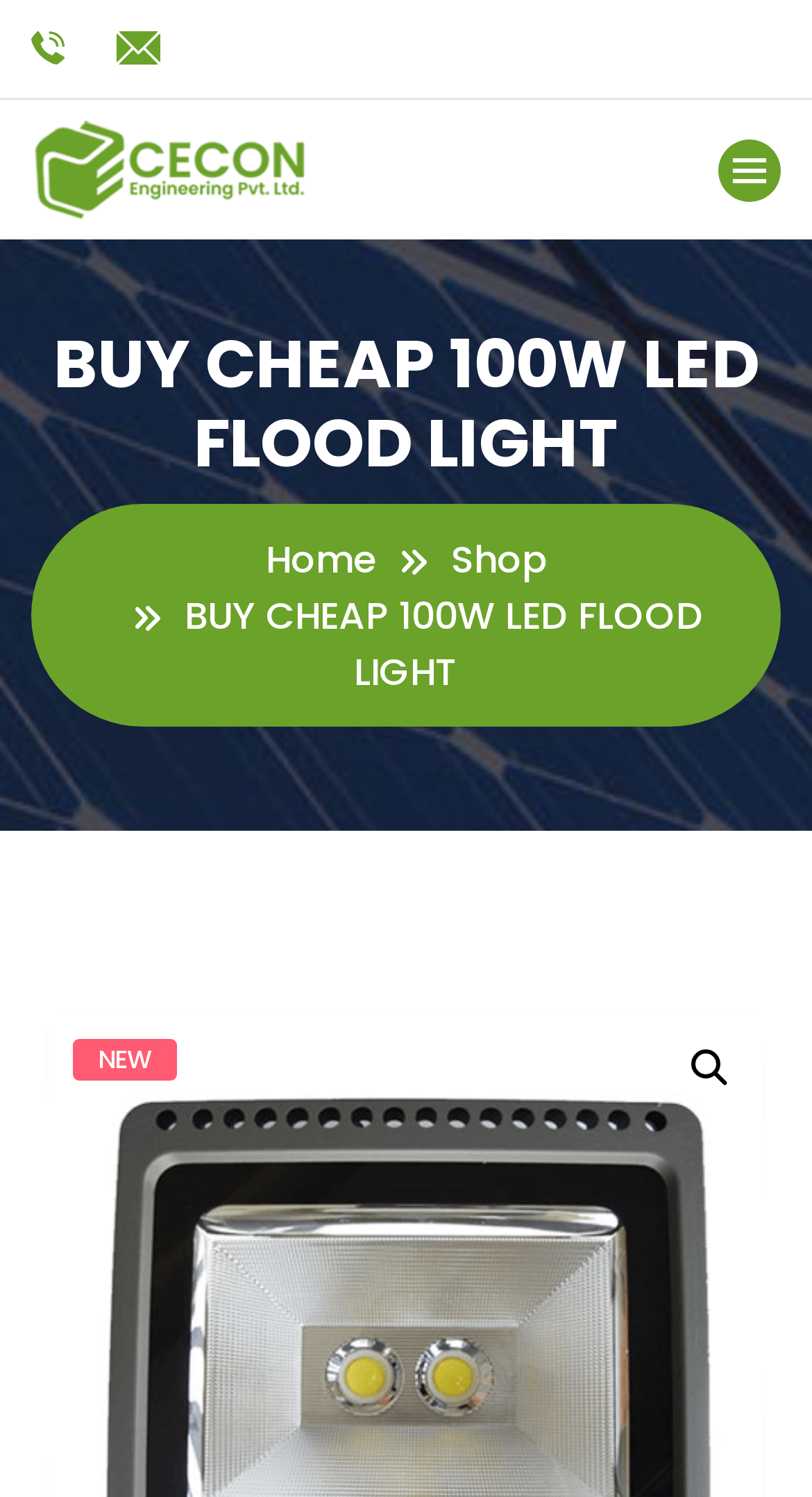Refer to the screenshot and answer the following question in detail:
What type of product is being sold?

Based on the webpage content, specifically the heading 'BUY CHEAP 100W LED FLOOD LIGHT', it is clear that the product being sold is an LED Flood Light.